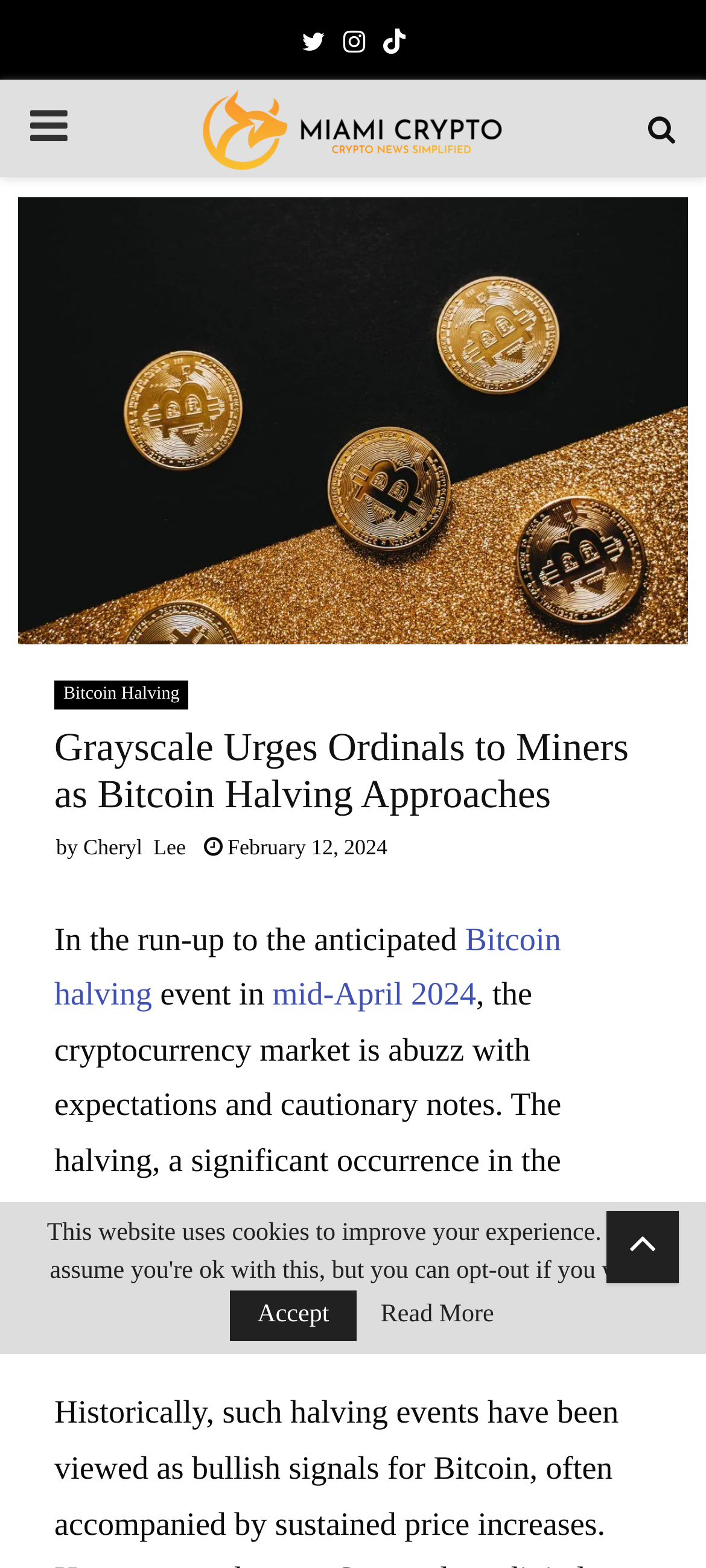Determine the bounding box coordinates for the area that needs to be clicked to fulfill this task: "Check the article by Cheryl Lee". The coordinates must be given as four float numbers between 0 and 1, i.e., [left, top, right, bottom].

[0.118, 0.532, 0.263, 0.548]